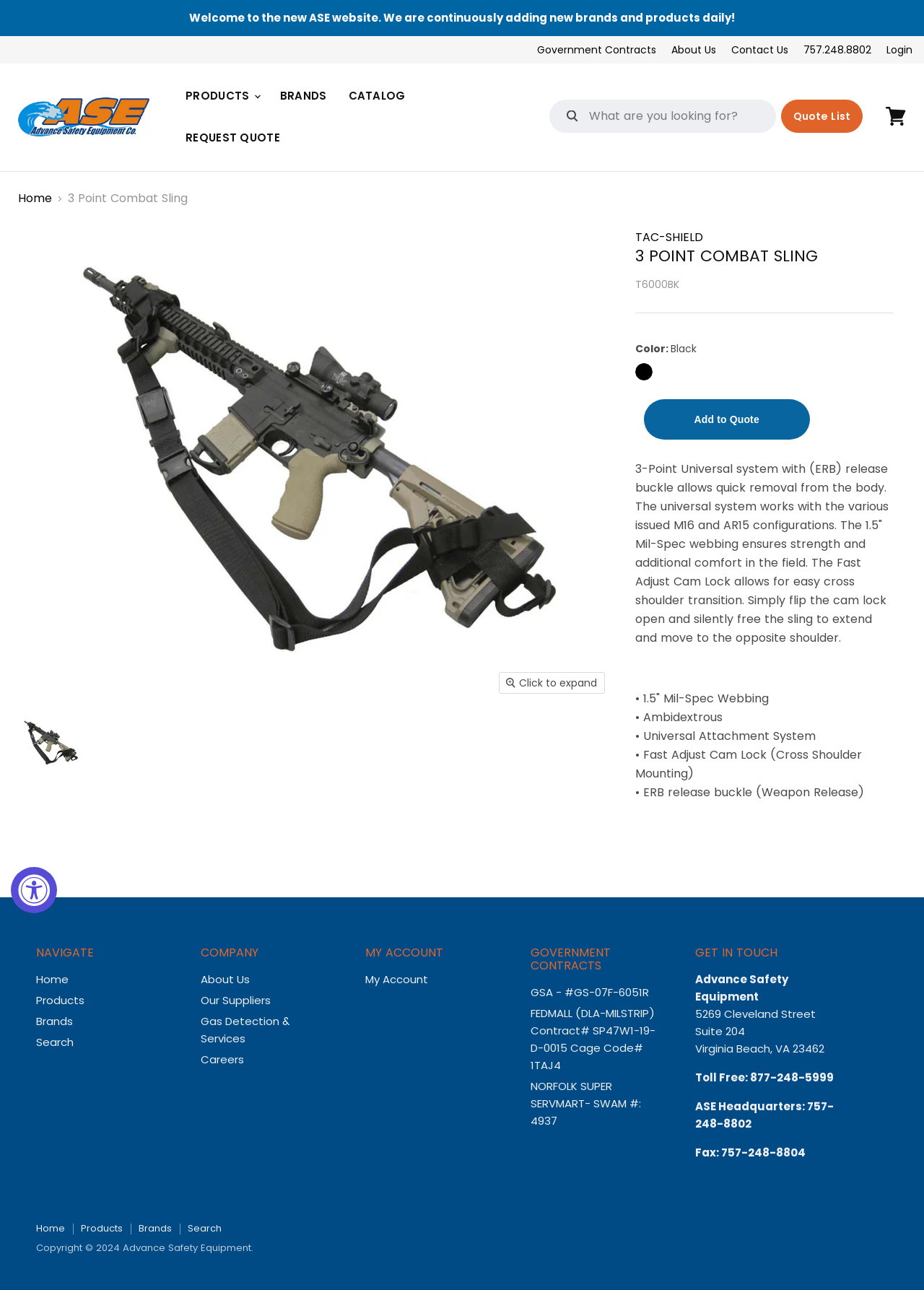Pinpoint the bounding box coordinates of the element you need to click to execute the following instruction: "Add the 3 Point Combat Sling to quote". The bounding box should be represented by four float numbers between 0 and 1, in the format [left, top, right, bottom].

[0.697, 0.309, 0.876, 0.341]